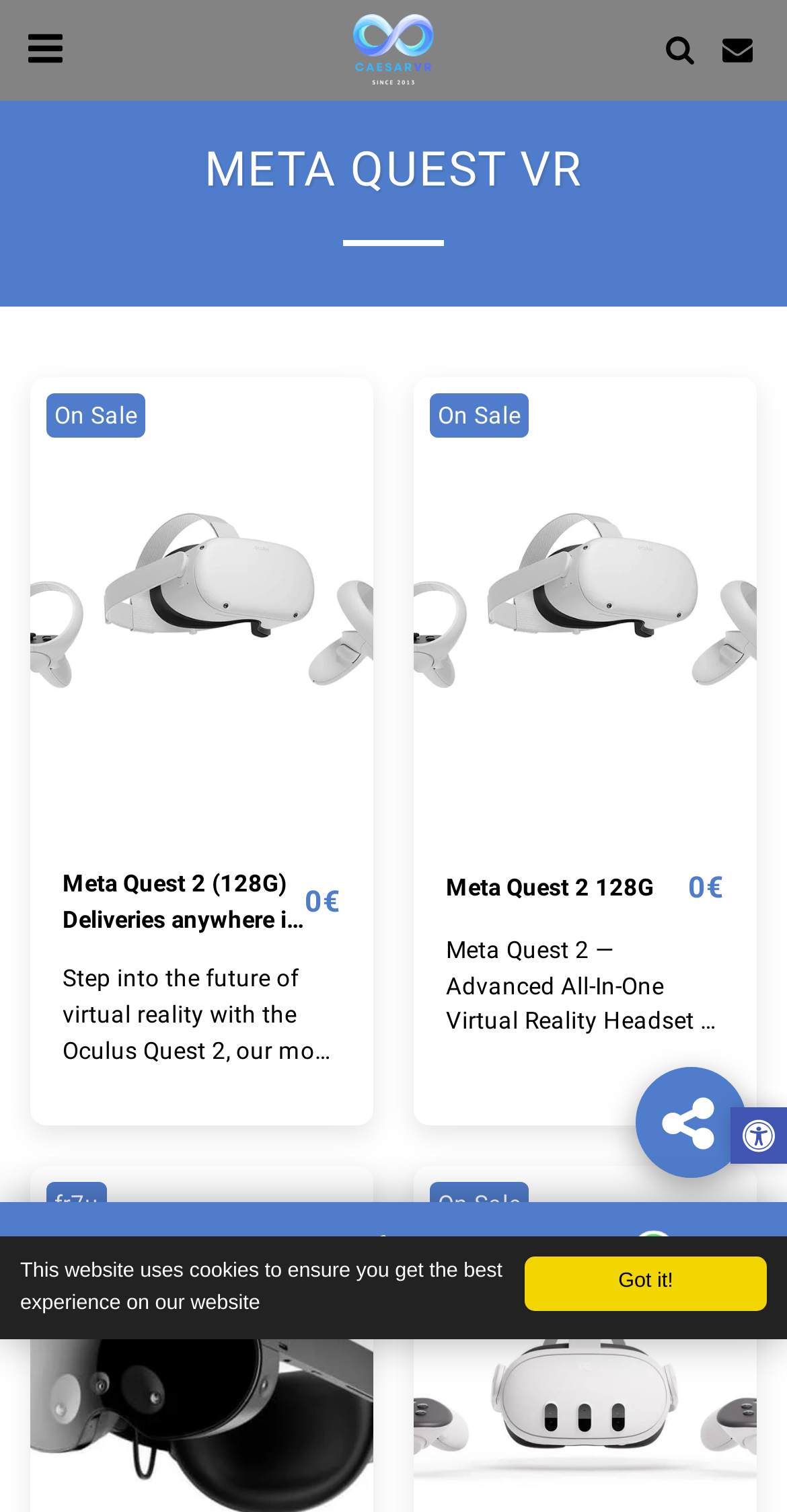Respond to the question below with a single word or phrase: How many VR headsets are on sale?

2